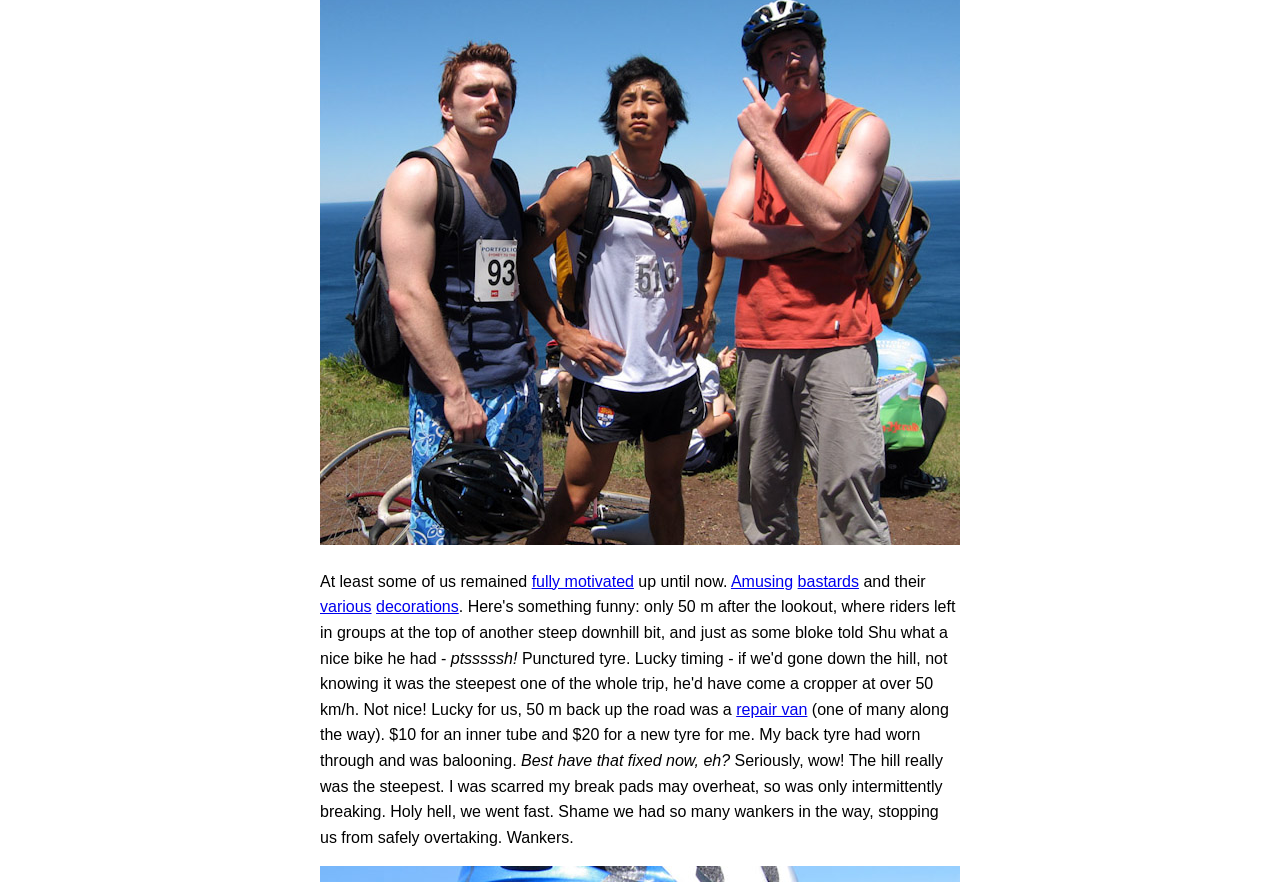What is the author's opinion of the people who stopped them from overtaking?
Examine the webpage screenshot and provide an in-depth answer to the question.

The author expresses frustration and annoyance towards the people who stopped them from safely overtaking, referring to them as 'wankers'.